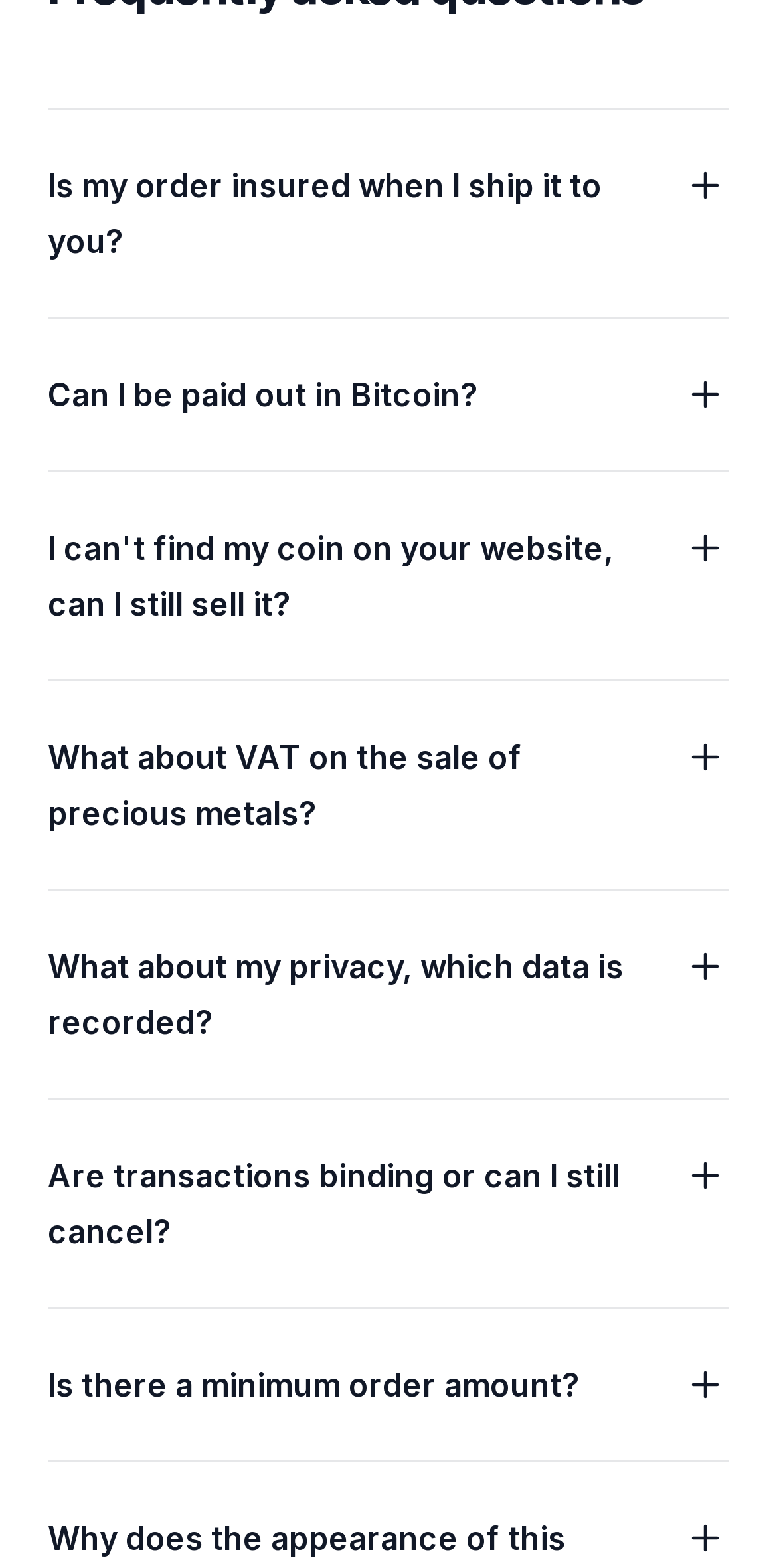Refer to the image and provide a thorough answer to this question:
How many questions are available on this webpage?

There are 7 buttons on the webpage, each corresponding to a question, so there are 7 questions available on this webpage.